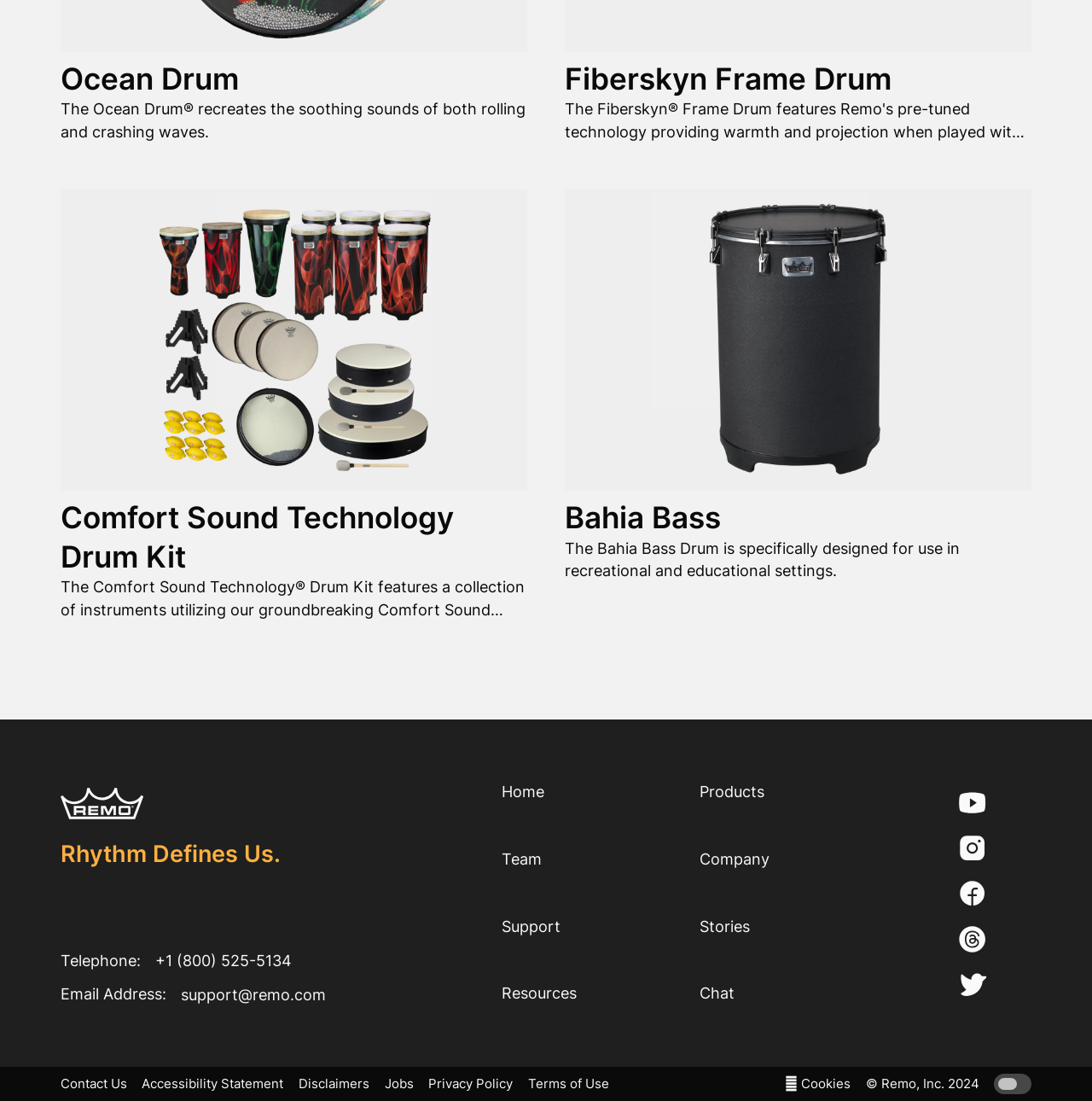What is the name of the drum kit?
Please elaborate on the answer to the question with detailed information.

I found the answer by looking at the heading element with the text 'Comfort Sound Technology Drum Kit' which is a child element of the root element.